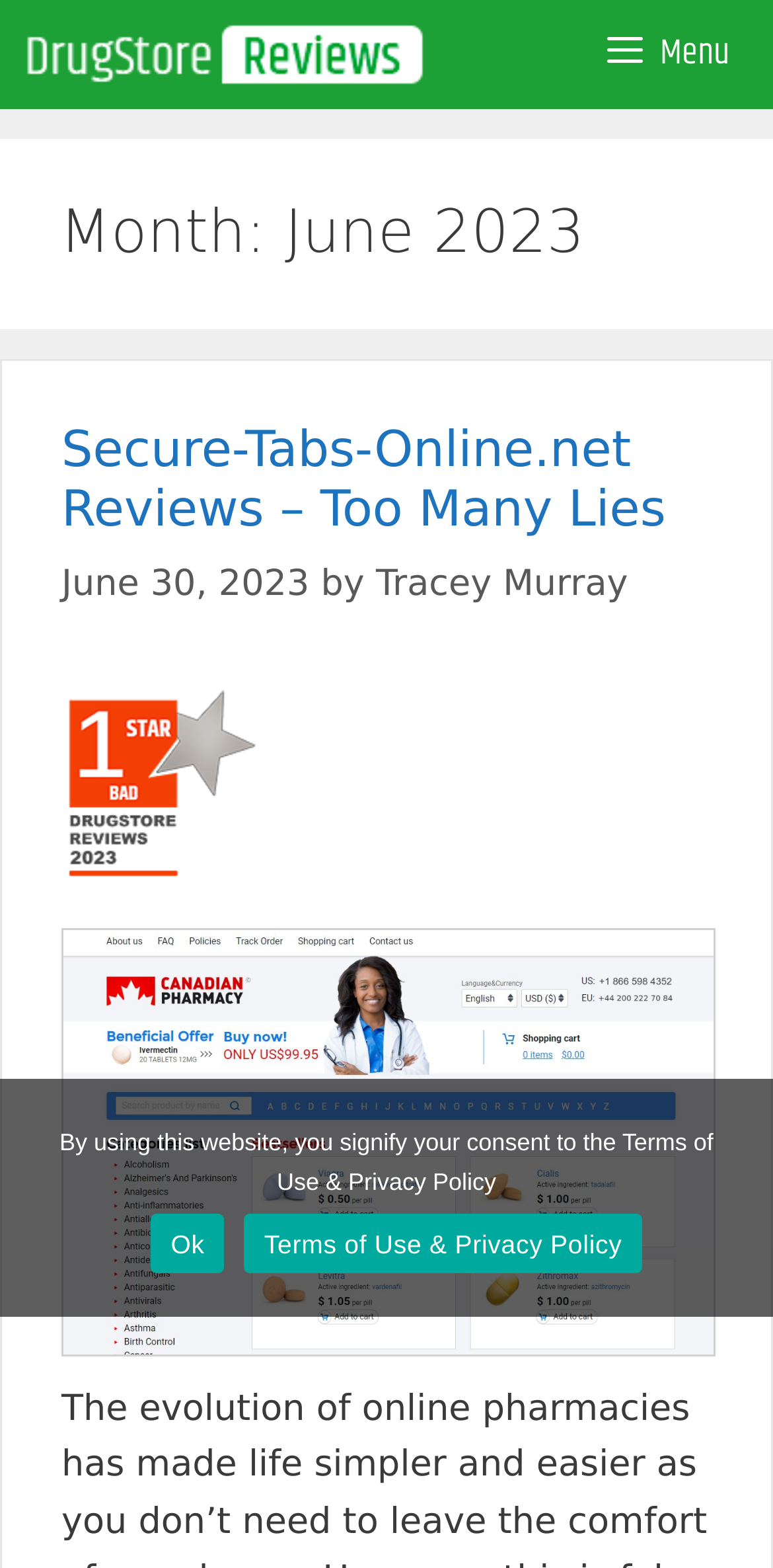What is the discount coupon code?
Kindly offer a comprehensive and detailed response to the question.

I found the discount coupon code by looking at the heading element with the text 'DISCOUNT COUPON ✁ CS-2525' which is located in the main content area of the webpage.